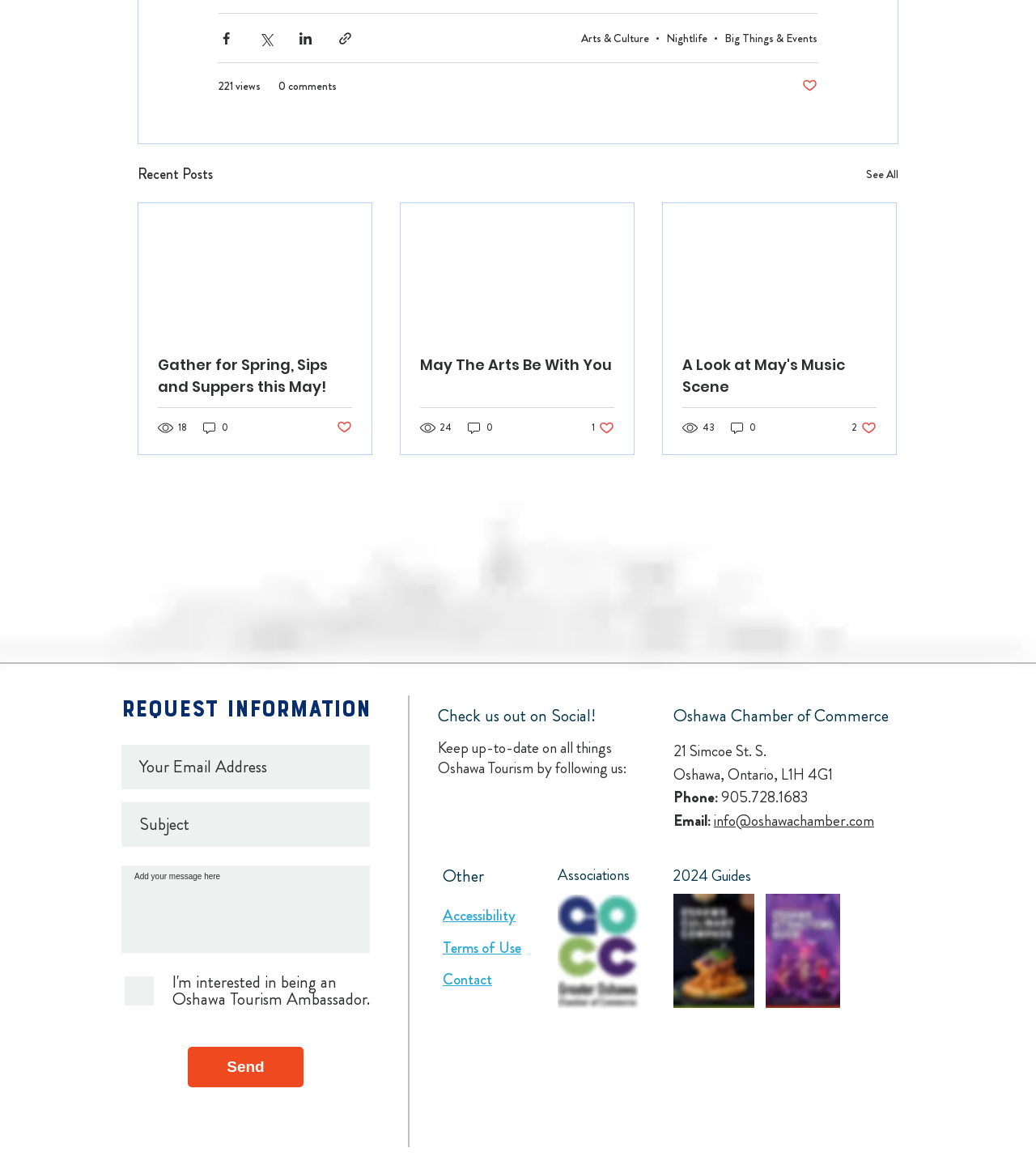Using the information in the image, give a comprehensive answer to the question: 
What is the purpose of the 'Request Information' section?

The 'Request Information' section contains a form with fields for email address, subject, and message, along with a 'Send' button. This suggests that the purpose of this section is to allow users to send a message or inquiry to the website administrators or owners.